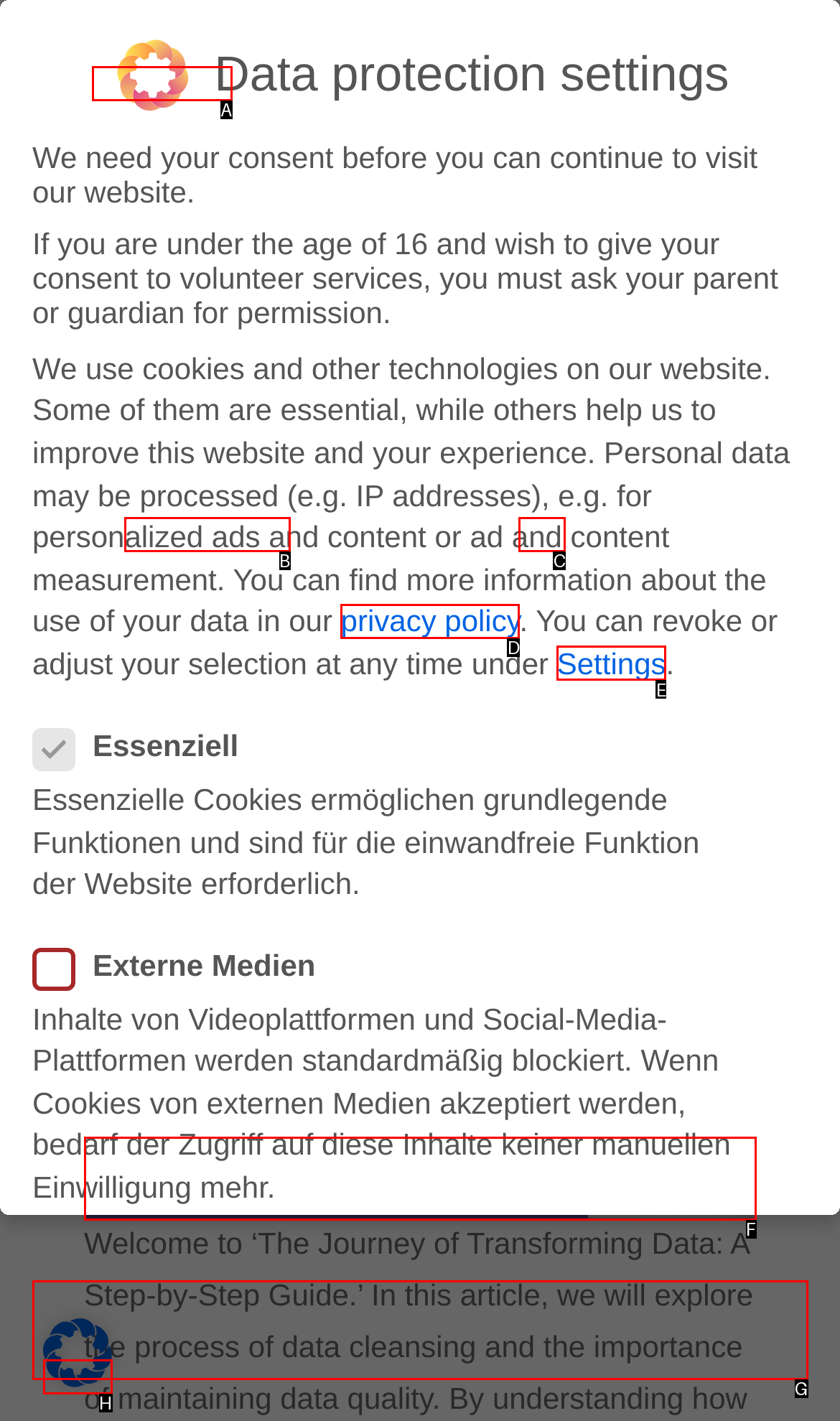What letter corresponds to the UI element described here: spc
Reply with the letter from the options provided.

C